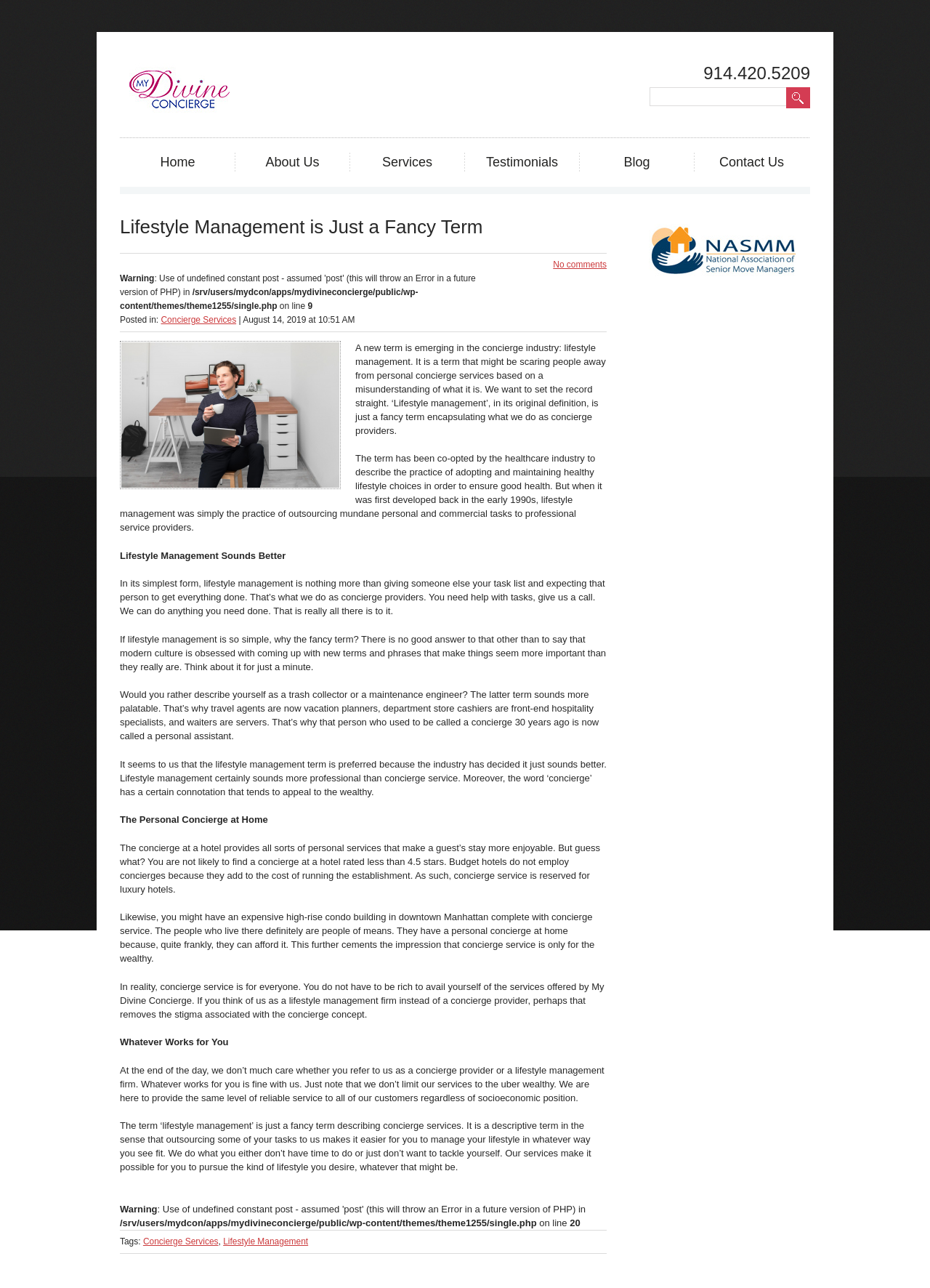Could you find the bounding box coordinates of the clickable area to complete this instruction: "Click the 'Home' link"?

[0.129, 0.108, 0.253, 0.143]